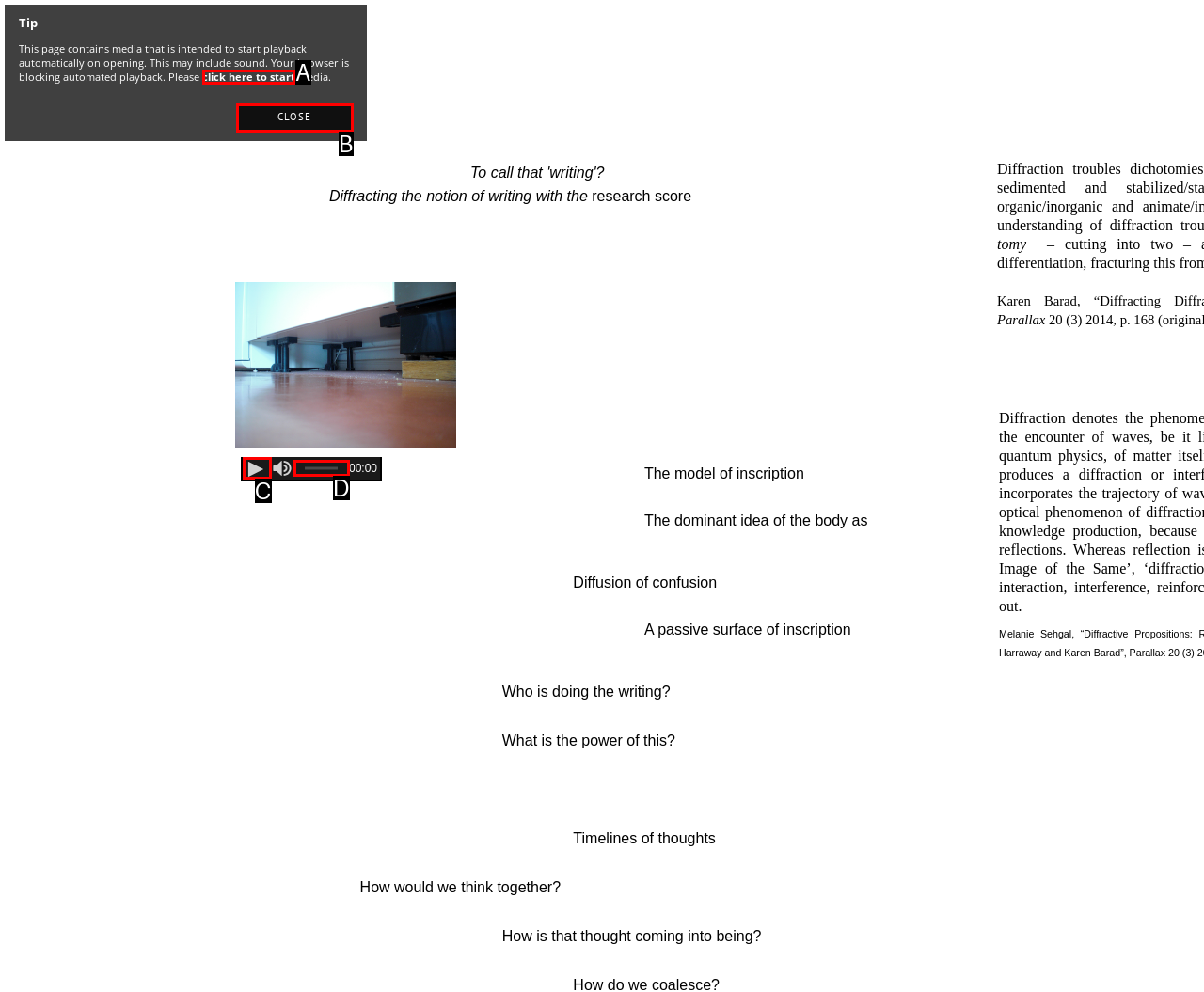Tell me which option best matches this description: parent_node: 00:00 aria-label="Seek Slider"
Answer with the letter of the matching option directly from the given choices.

D